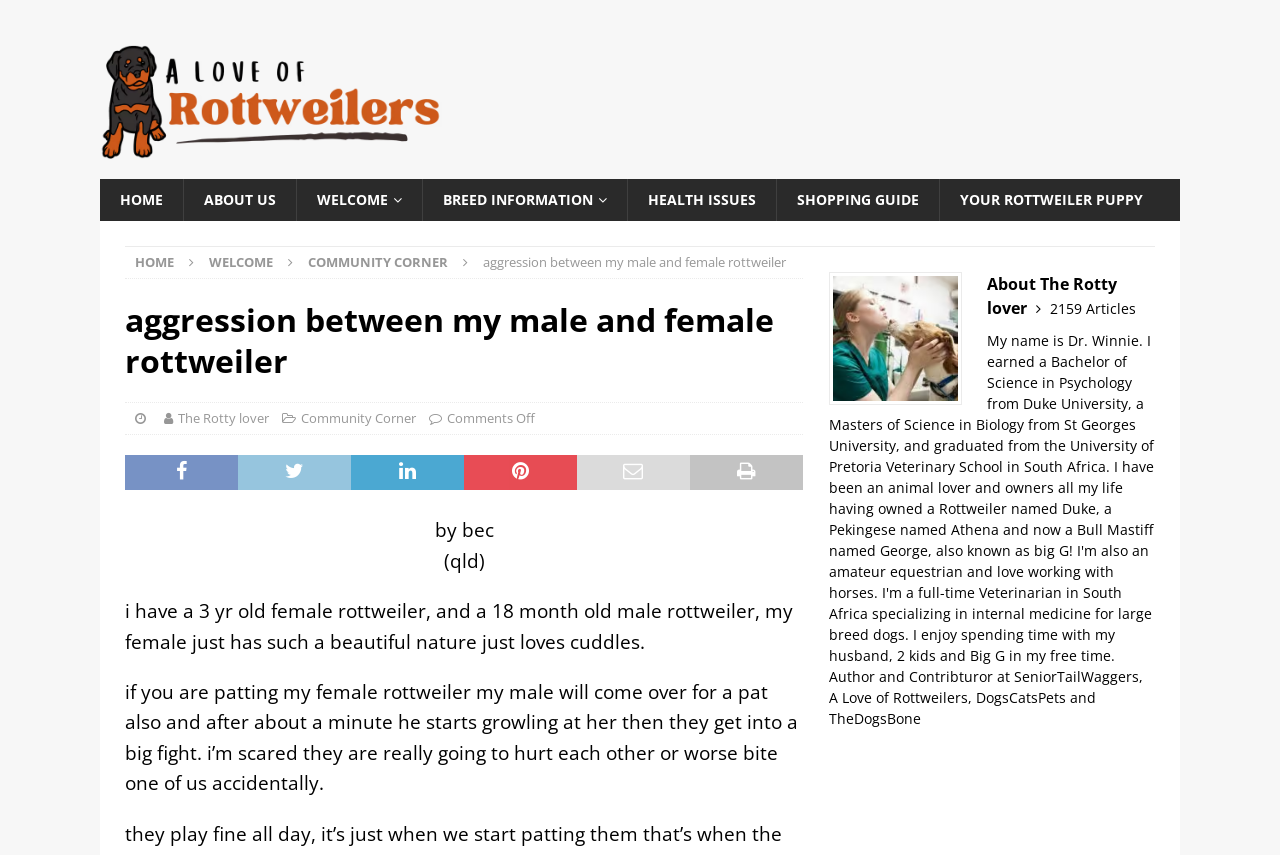Identify the bounding box coordinates of the part that should be clicked to carry out this instruction: "Read the article about aggression between my male and female rottweiler".

[0.377, 0.296, 0.614, 0.317]